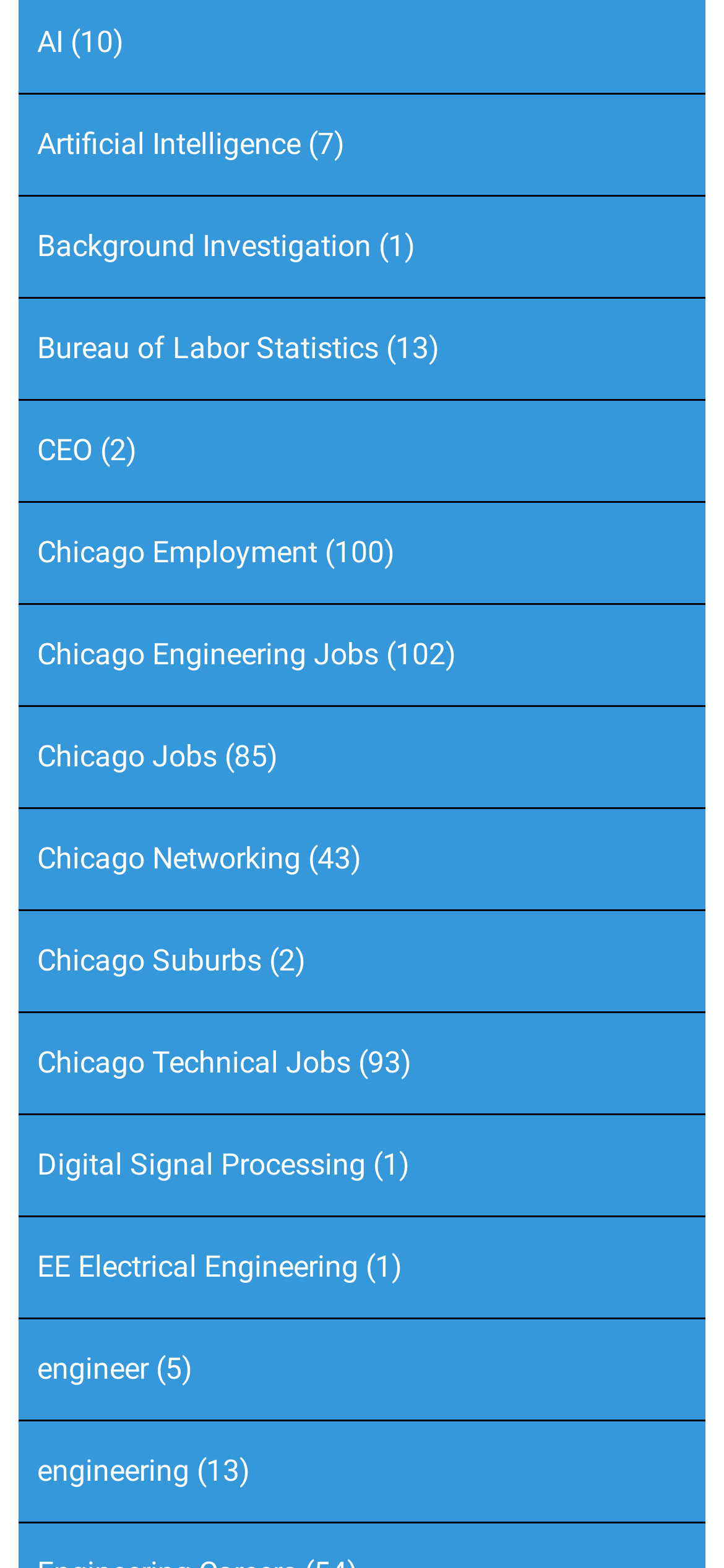Could you highlight the region that needs to be clicked to execute the instruction: "click on AI link"?

[0.051, 0.016, 0.087, 0.038]